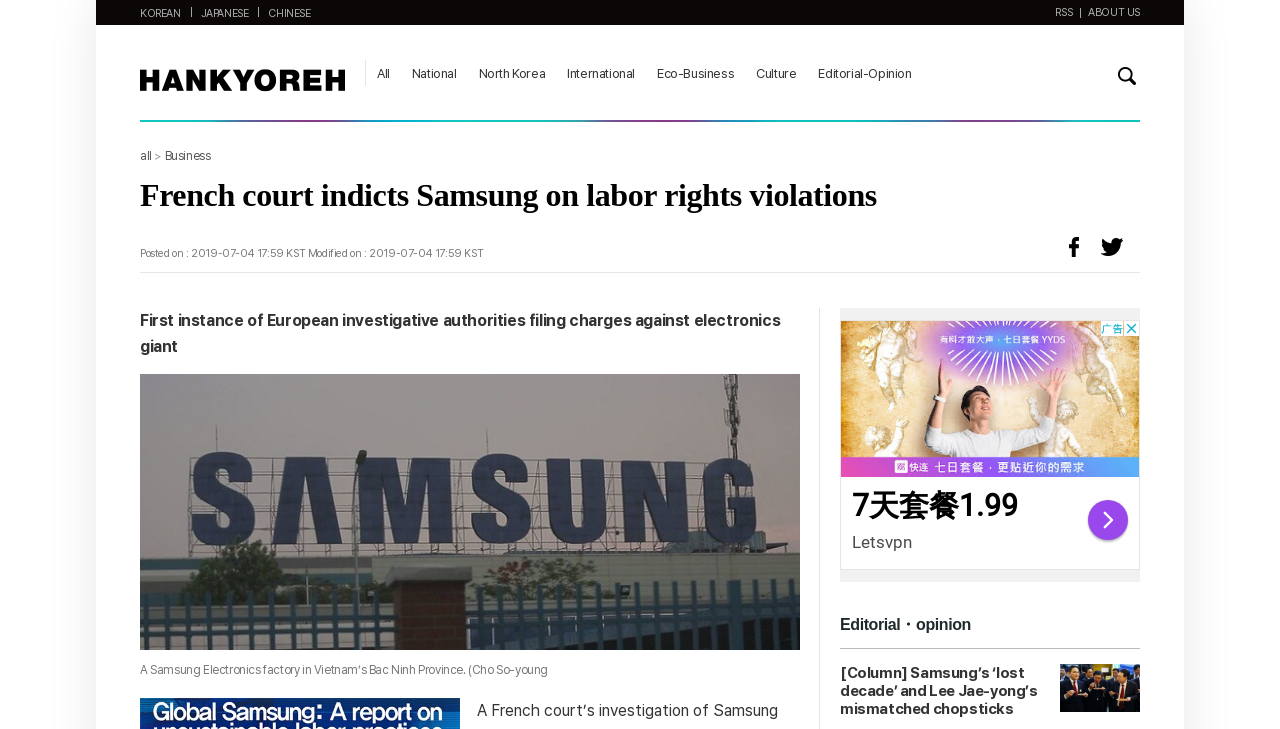What is the topic of the article?
Answer the question based on the image using a single word or a brief phrase.

Labor rights violations